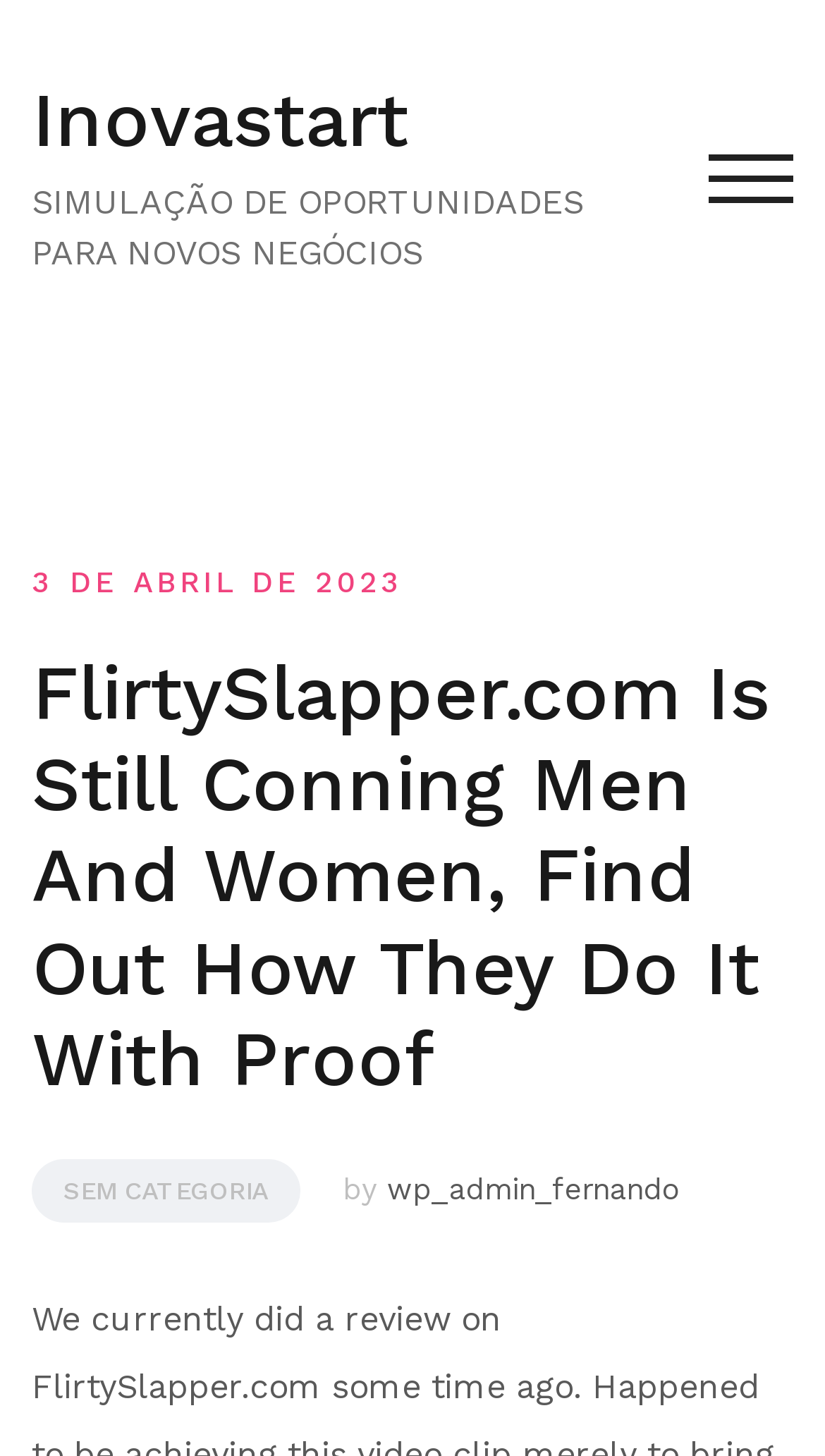Please answer the following question using a single word or phrase: 
What is the date of the article?

3 DE ABRIL DE 2023